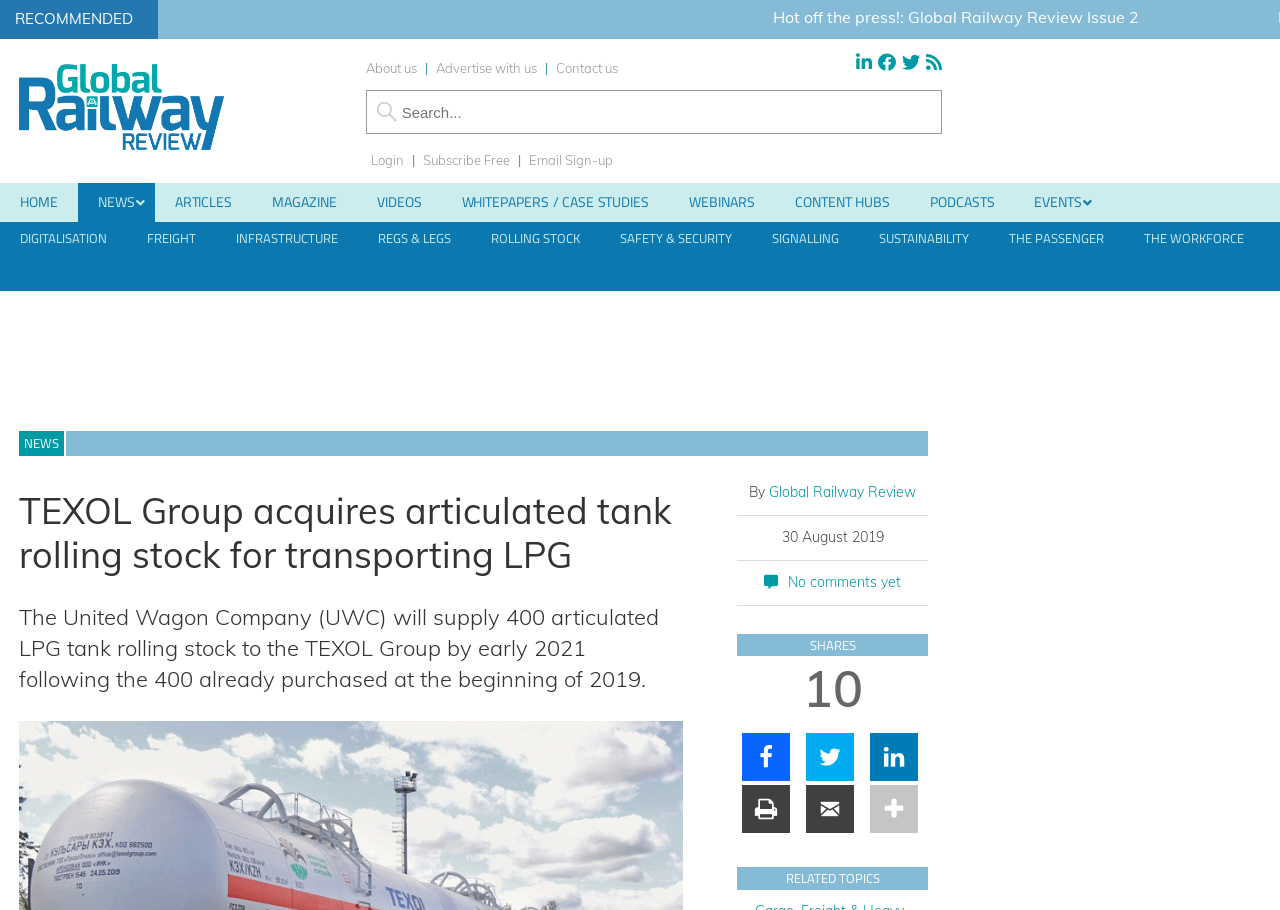Please specify the bounding box coordinates of the clickable region to carry out the following instruction: "Login to the website". The coordinates should be four float numbers between 0 and 1, in the format [left, top, right, bottom].

[0.29, 0.167, 0.315, 0.185]